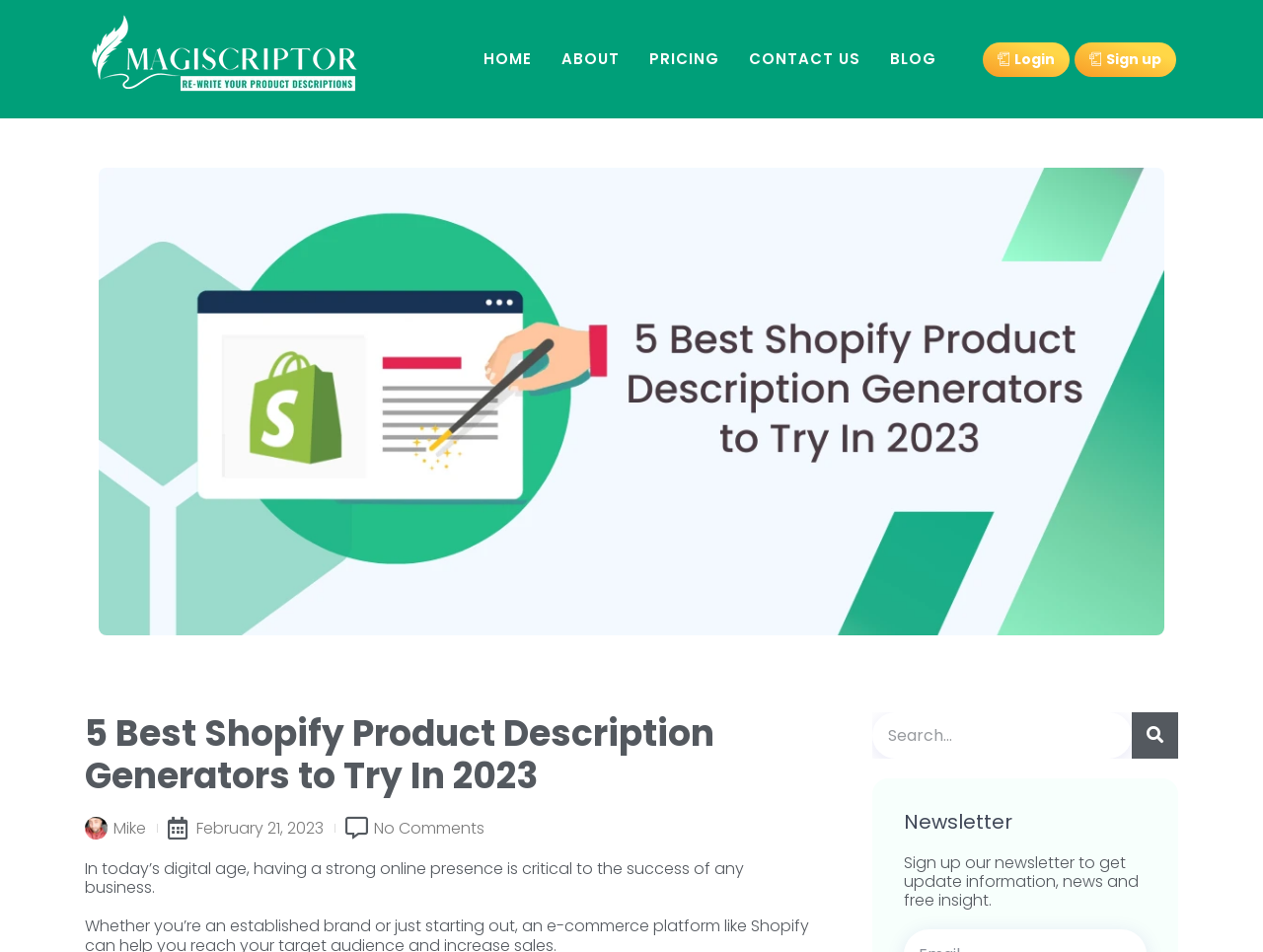Highlight the bounding box coordinates of the element that should be clicked to carry out the following instruction: "Click on the 'Login' link". The coordinates must be given as four float numbers ranging from 0 to 1, i.e., [left, top, right, bottom].

[0.778, 0.044, 0.847, 0.08]